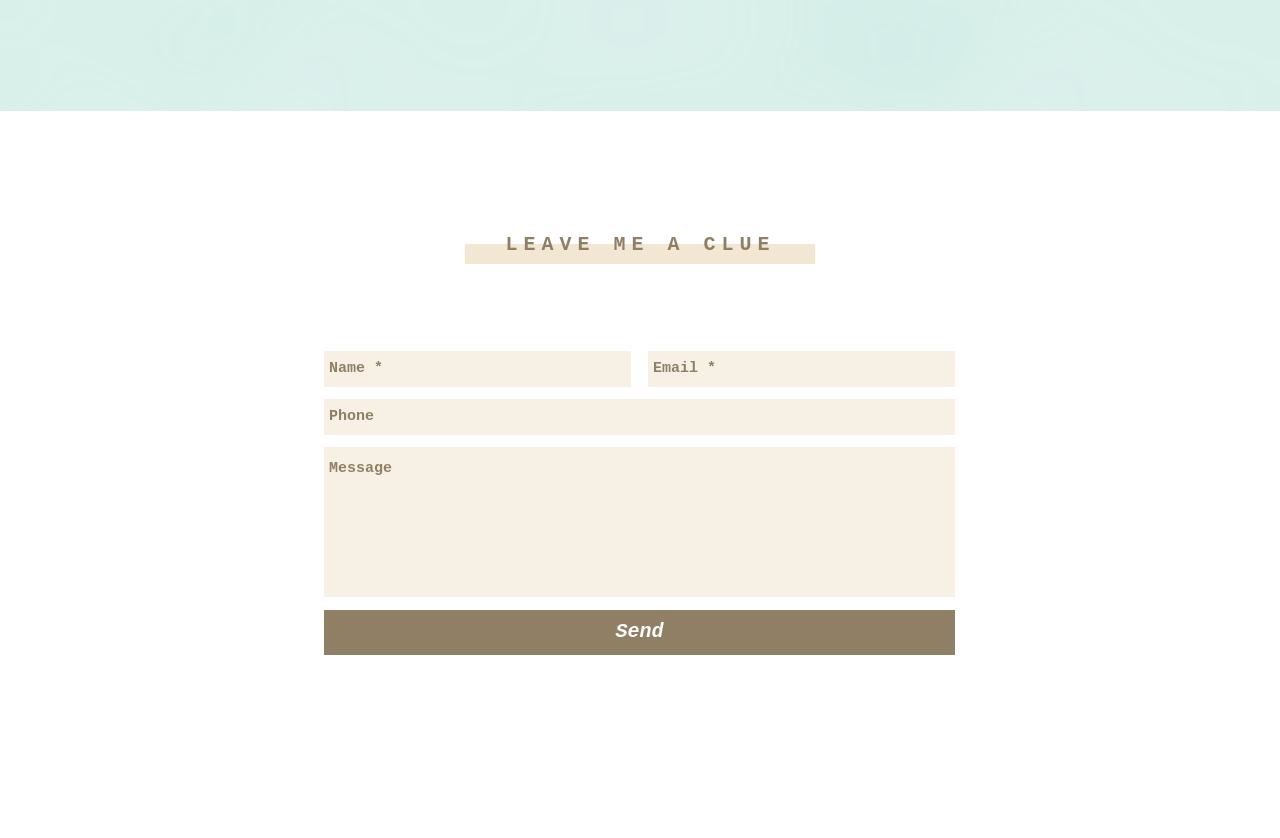Provide a short, one-word or phrase answer to the question below:
Is the 'Phone' field required?

No